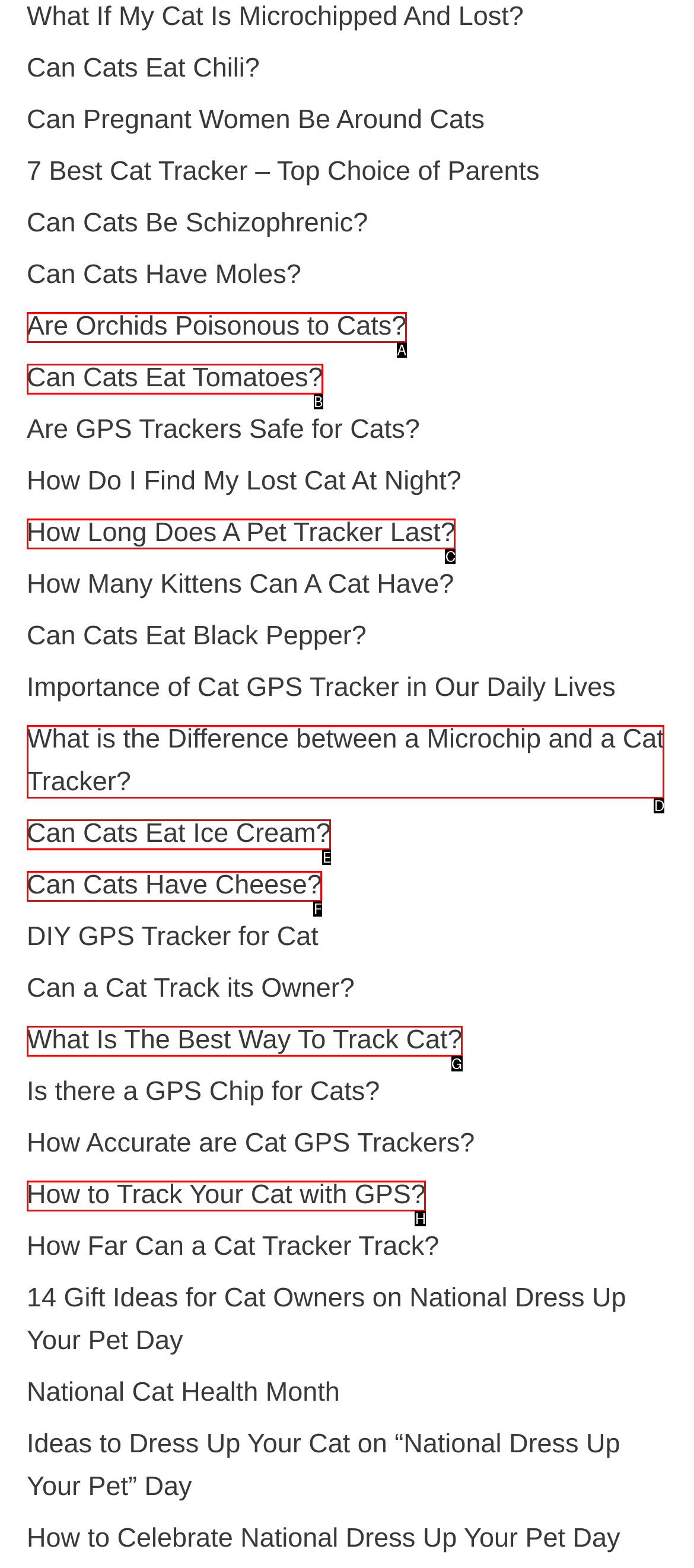From the description: Can Cats Eat Ice Cream?, select the HTML element that fits best. Reply with the letter of the appropriate option.

E